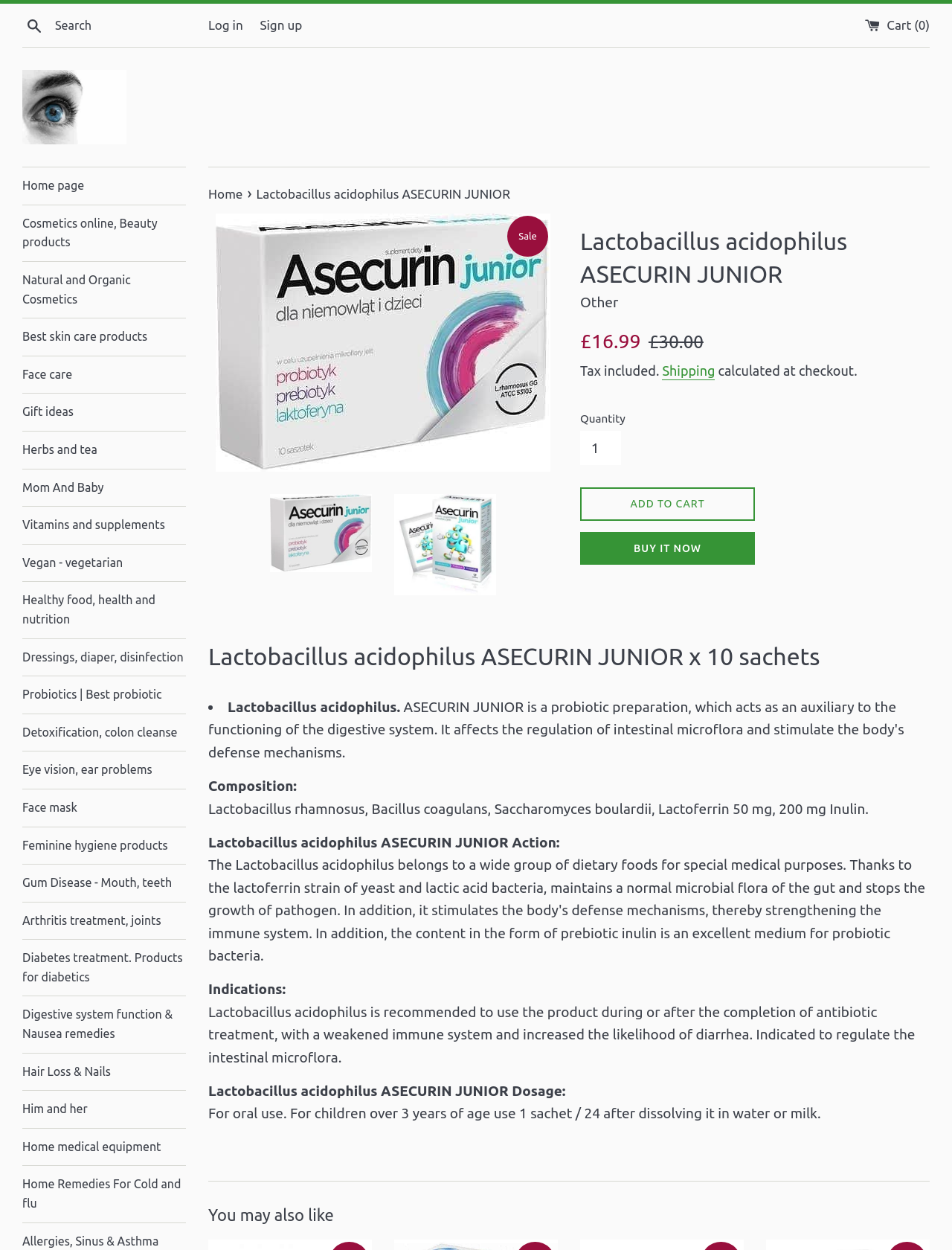What is the price of Lactobacillus acidophilus ASECURIN JUNIOR?
Based on the screenshot, answer the question with a single word or phrase.

£16.99